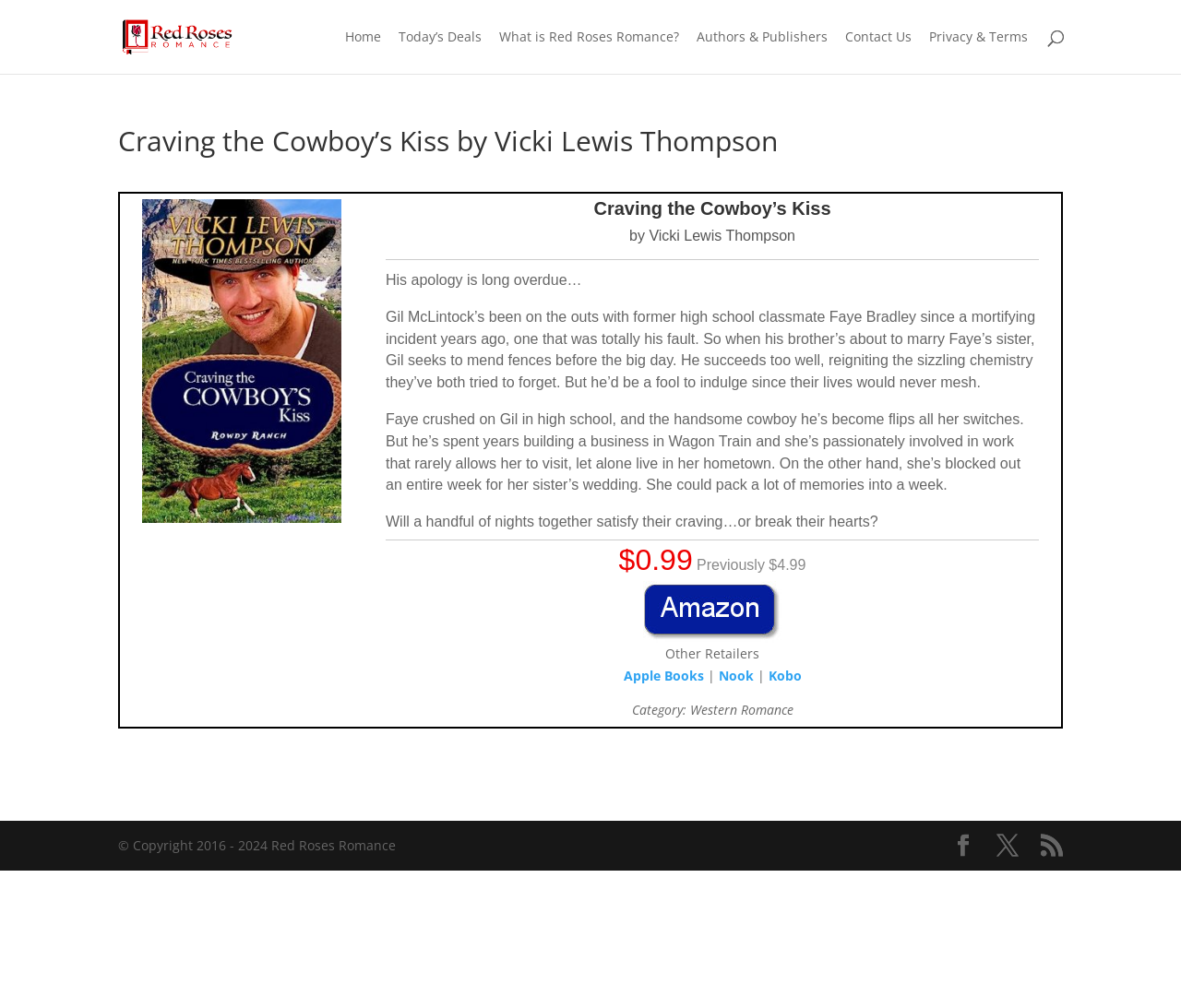How many links are there in the footer section?
Answer the question with detailed information derived from the image.

I found the answer by looking at the links in the footer section, specifically the links with the text '', '', and '', and counting them.